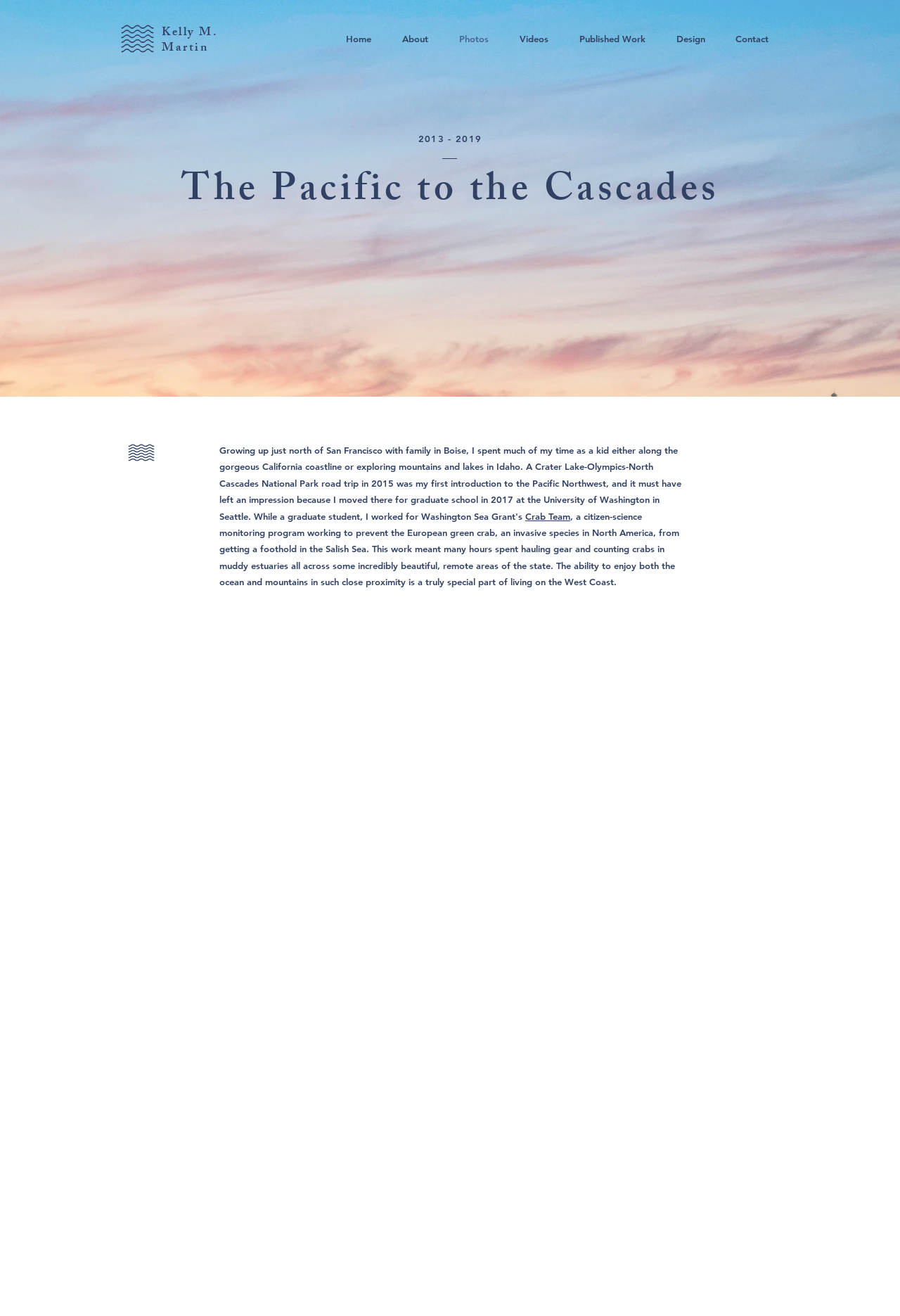Refer to the screenshot and give an in-depth answer to this question: What is the name of the monitoring program?

I found the answer by looking at the link element with the text 'Crab Team' which is a part of the description of the program.